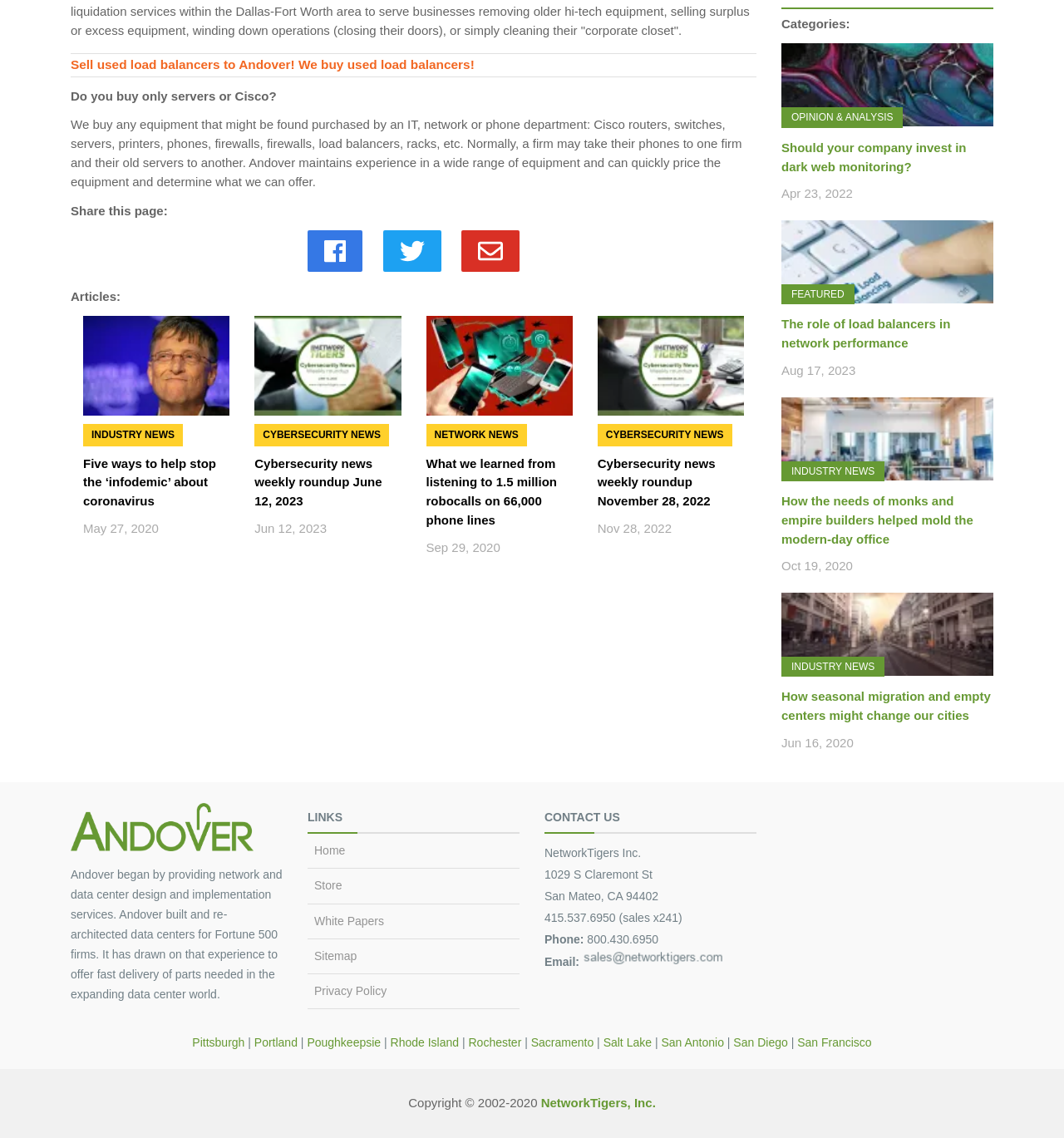Pinpoint the bounding box coordinates of the area that should be clicked to complete the following instruction: "Share this page". The coordinates must be given as four float numbers between 0 and 1, i.e., [left, top, right, bottom].

[0.066, 0.179, 0.711, 0.191]